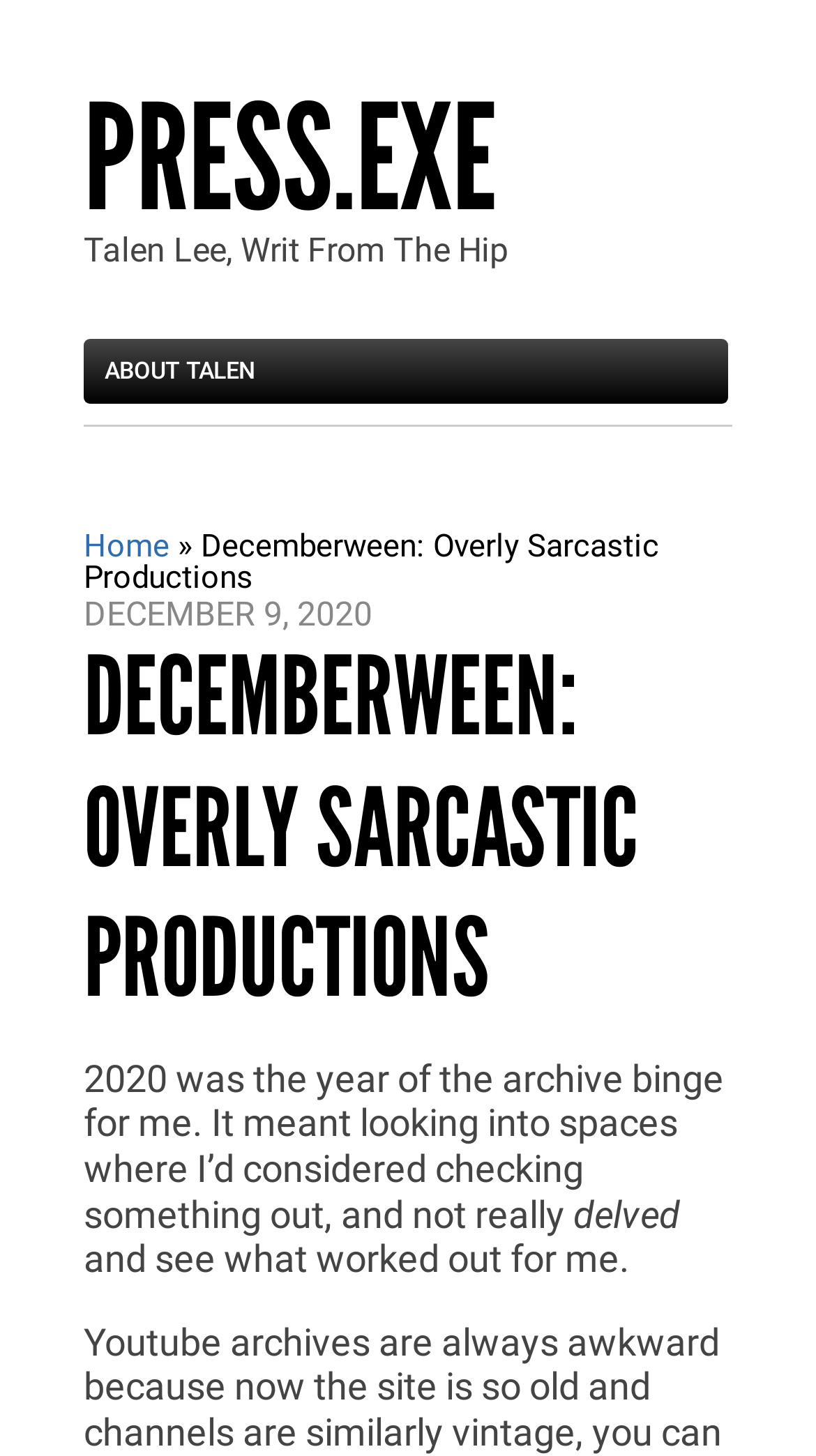What is the name of the production company?
Based on the screenshot, respond with a single word or phrase.

Overly Sarcastic Productions